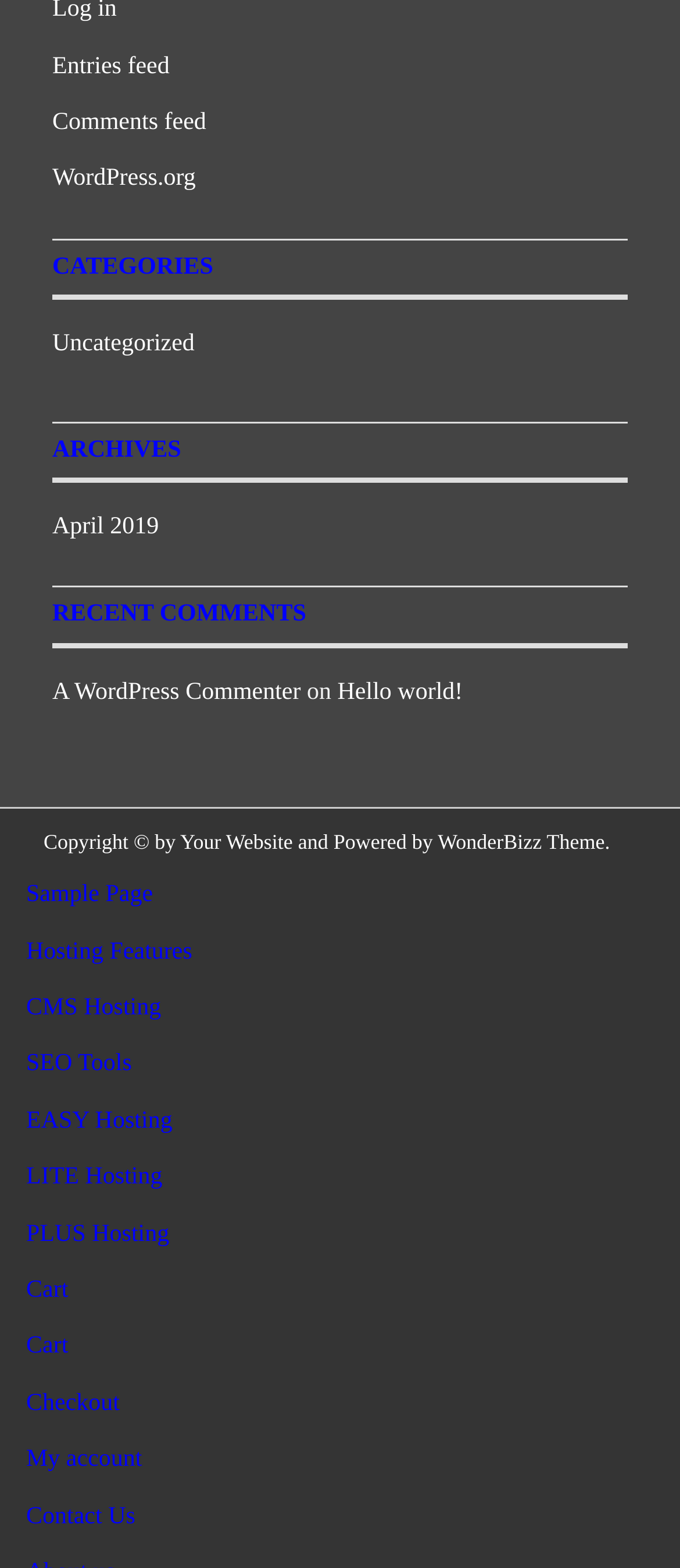Could you provide the bounding box coordinates for the portion of the screen to click to complete this instruction: "Go to the Home page"?

None